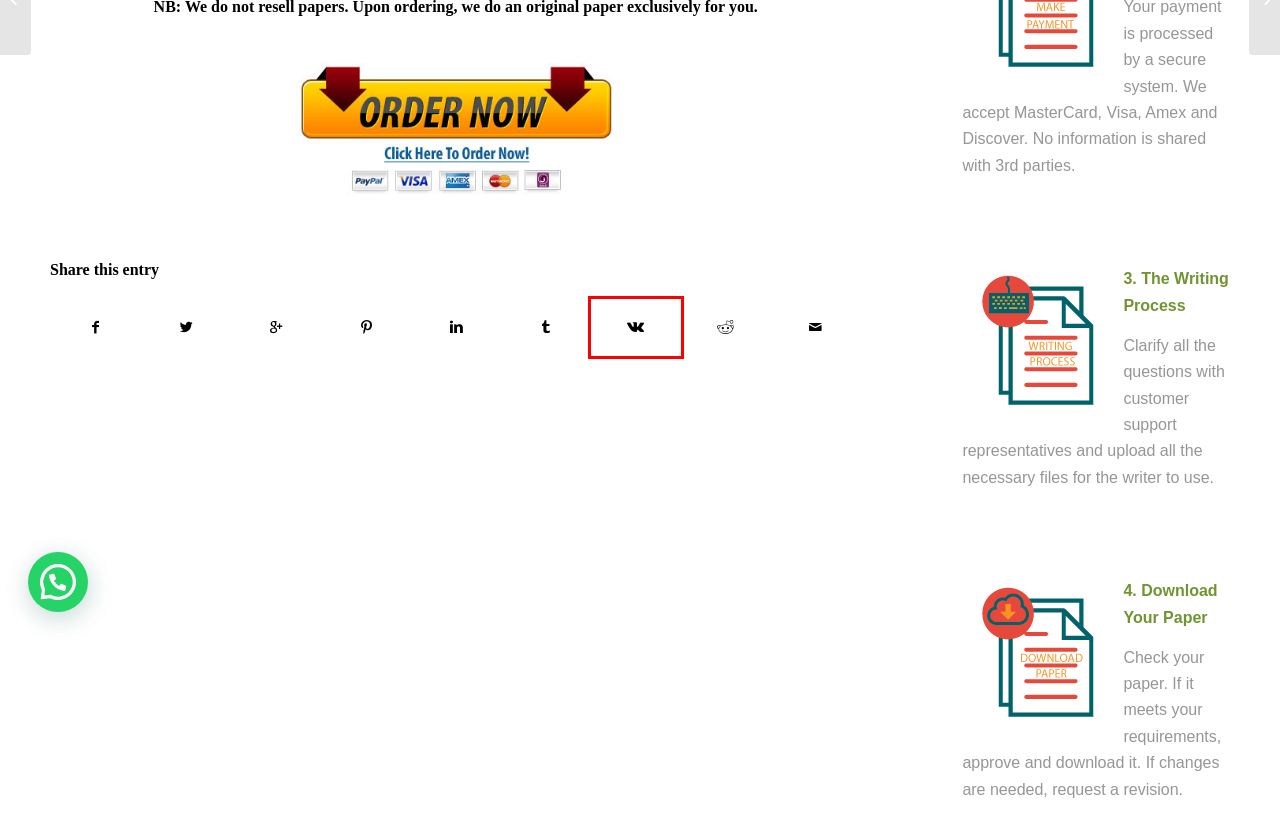Given a screenshot of a webpage with a red bounding box highlighting a UI element, determine which webpage description best matches the new webpage that appears after clicking the highlighted element. Here are the candidates:
A. Psychology Assignment Stress Inventory Assignment Instructions - Advanced Nursing Tutors
B. Formalizing The Research Prospectus - Advanced Nursing Tutors
C. Discretion-and-Ethical-Decisions-law-homework-help - Advanced Nursing Tutors
D. VK | 登录
E. Home - Kriesi.at - Premium WordPress Themes
F. advancednursingtutors.com
G. Describe-your-friends-routine-tomorrow-before-the-interview-in-Spanish- Advanced Nursing Tutors
H. FORD-TAURUS-LAUNCH-Powerpoint-presentation-help- Advanced Nursing Tutors

D